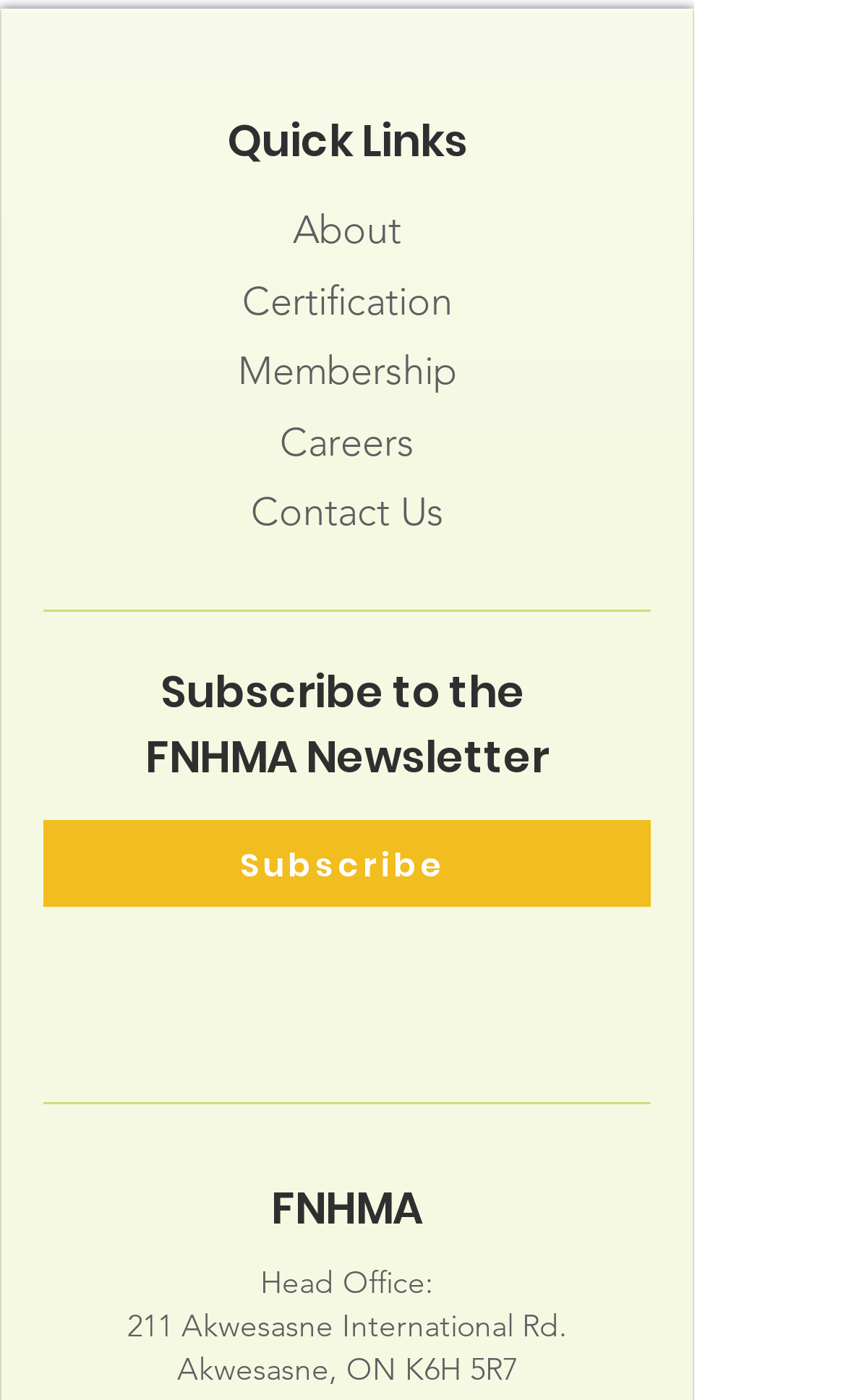Determine the bounding box coordinates of the region that needs to be clicked to achieve the task: "Visit Facebook".

[0.297, 0.679, 0.397, 0.74]